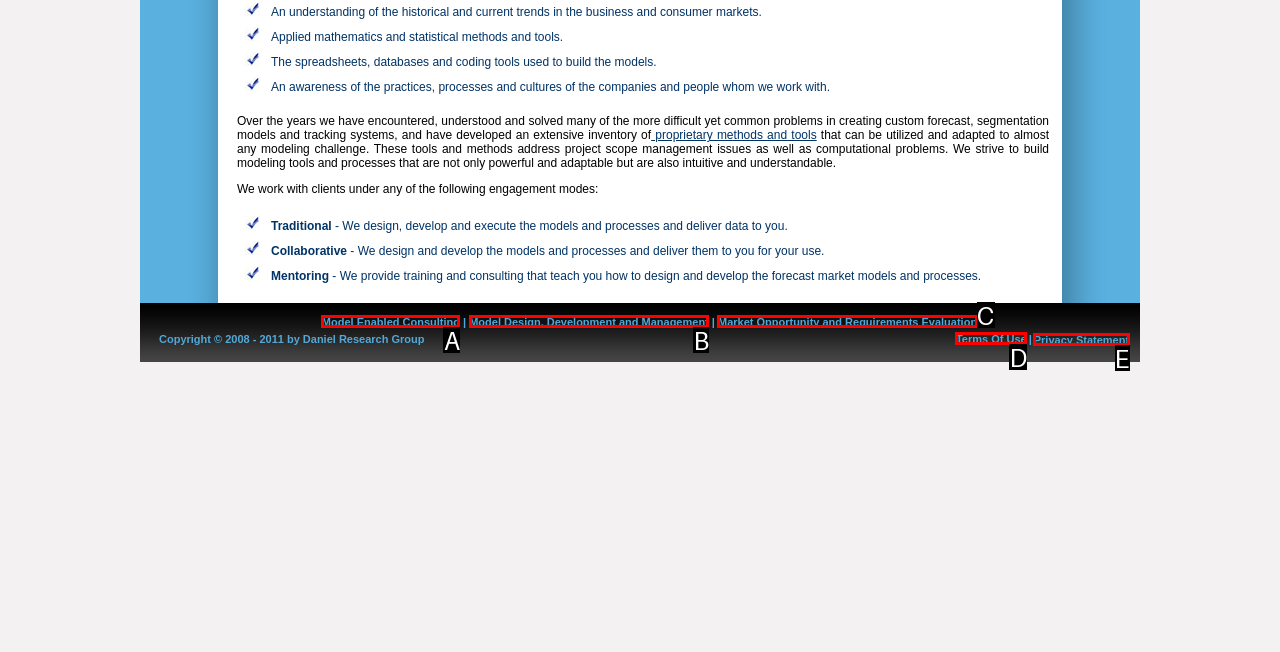Determine the HTML element that best aligns with the description: Privacy Statement
Answer with the appropriate letter from the listed options.

E